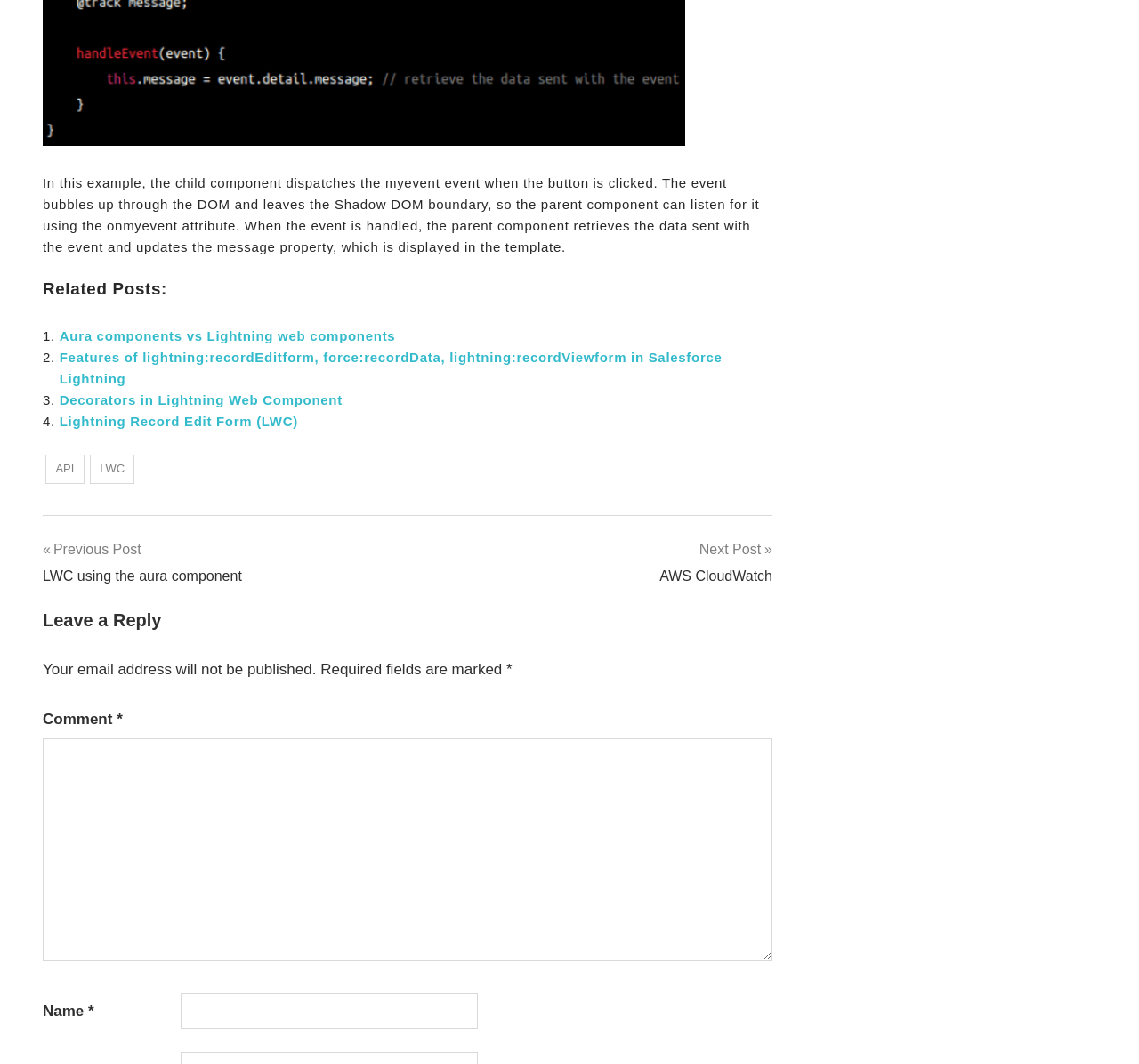Please mark the clickable region by giving the bounding box coordinates needed to complete this instruction: "Enter a name in the 'Name *' textbox".

[0.158, 0.933, 0.42, 0.968]